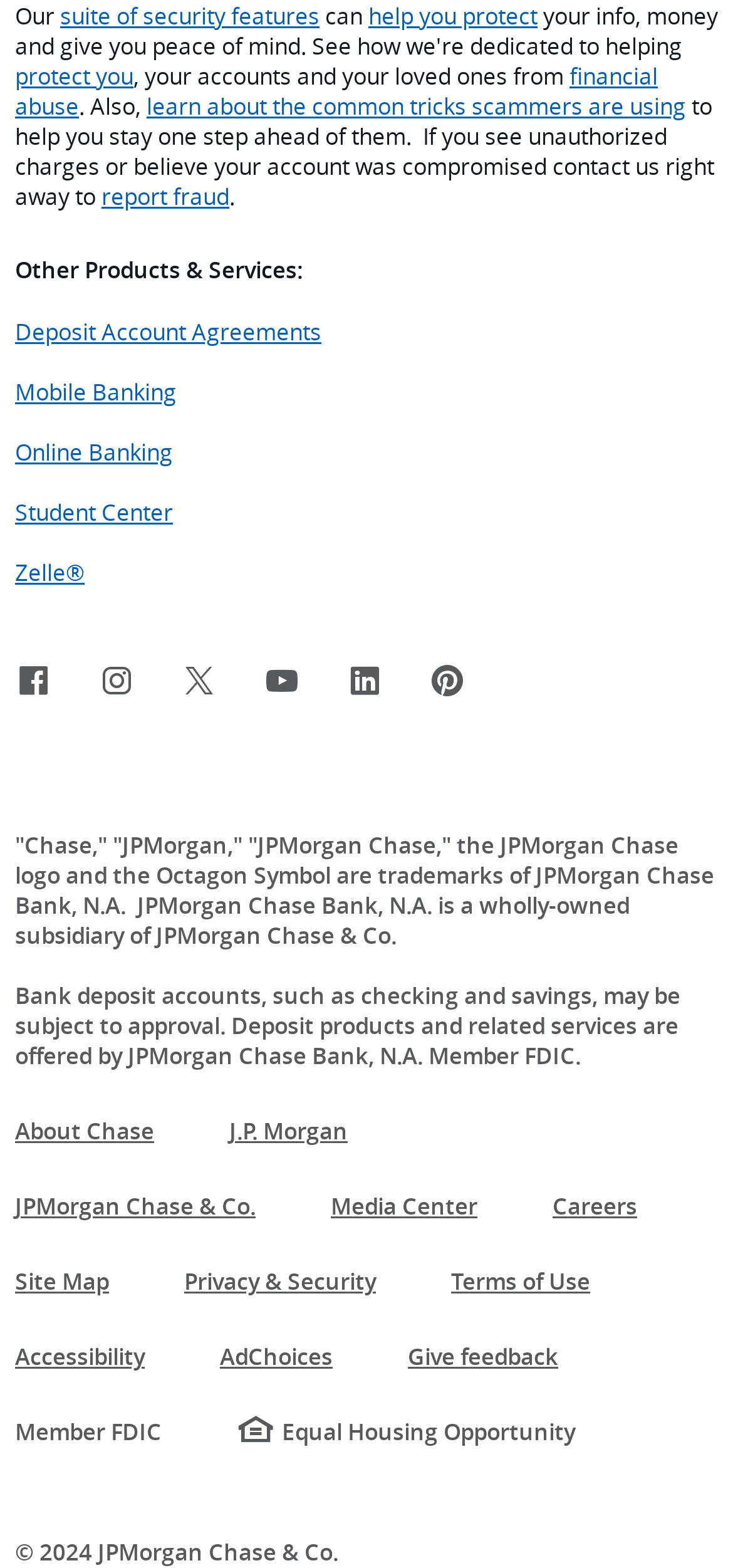Pinpoint the bounding box coordinates of the element you need to click to execute the following instruction: "learn about Deposit Account Agreements". The bounding box should be represented by four float numbers between 0 and 1, in the format [left, top, right, bottom].

[0.021, 0.182, 0.479, 0.221]